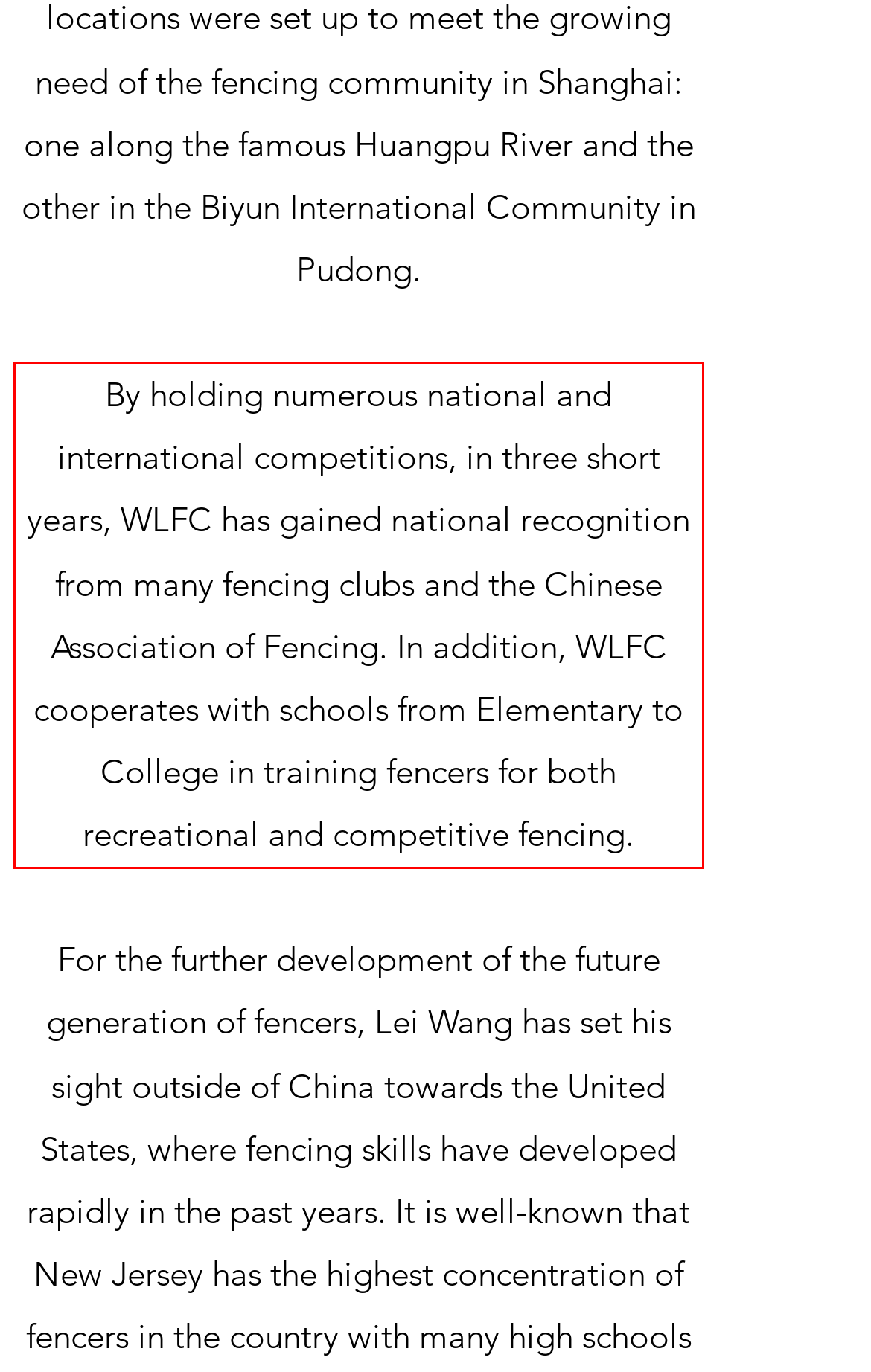Please look at the screenshot provided and find the red bounding box. Extract the text content contained within this bounding box.

By holding numerous national and international competitions, in three short years, WLFC has gained national recognition from many fencing clubs and the Chinese Association of Fencing. In addition, WLFC cooperates with schools from Elementary to College in training fencers for both recreational and competitive fencing.